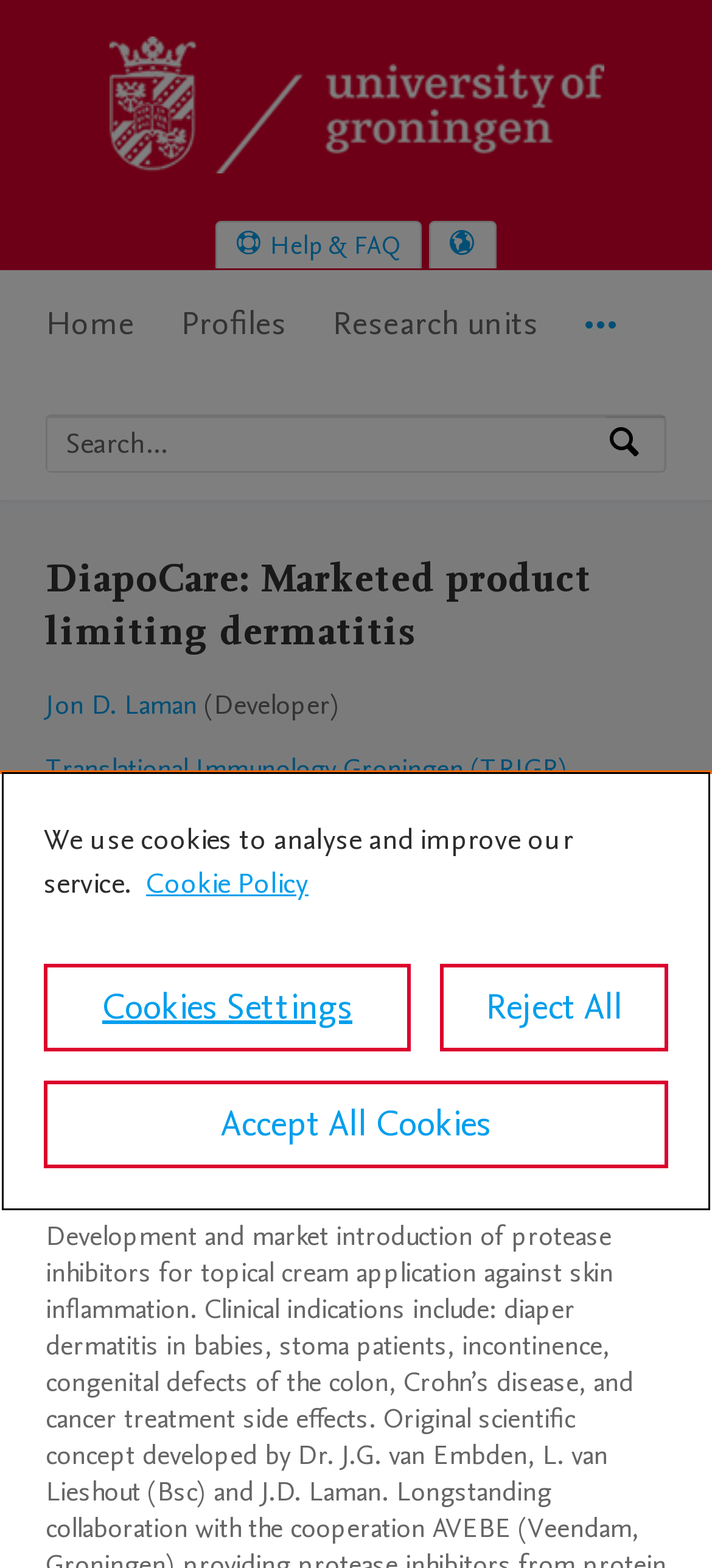Find and specify the bounding box coordinates that correspond to the clickable region for the instruction: "View research output".

[0.064, 0.526, 0.303, 0.548]